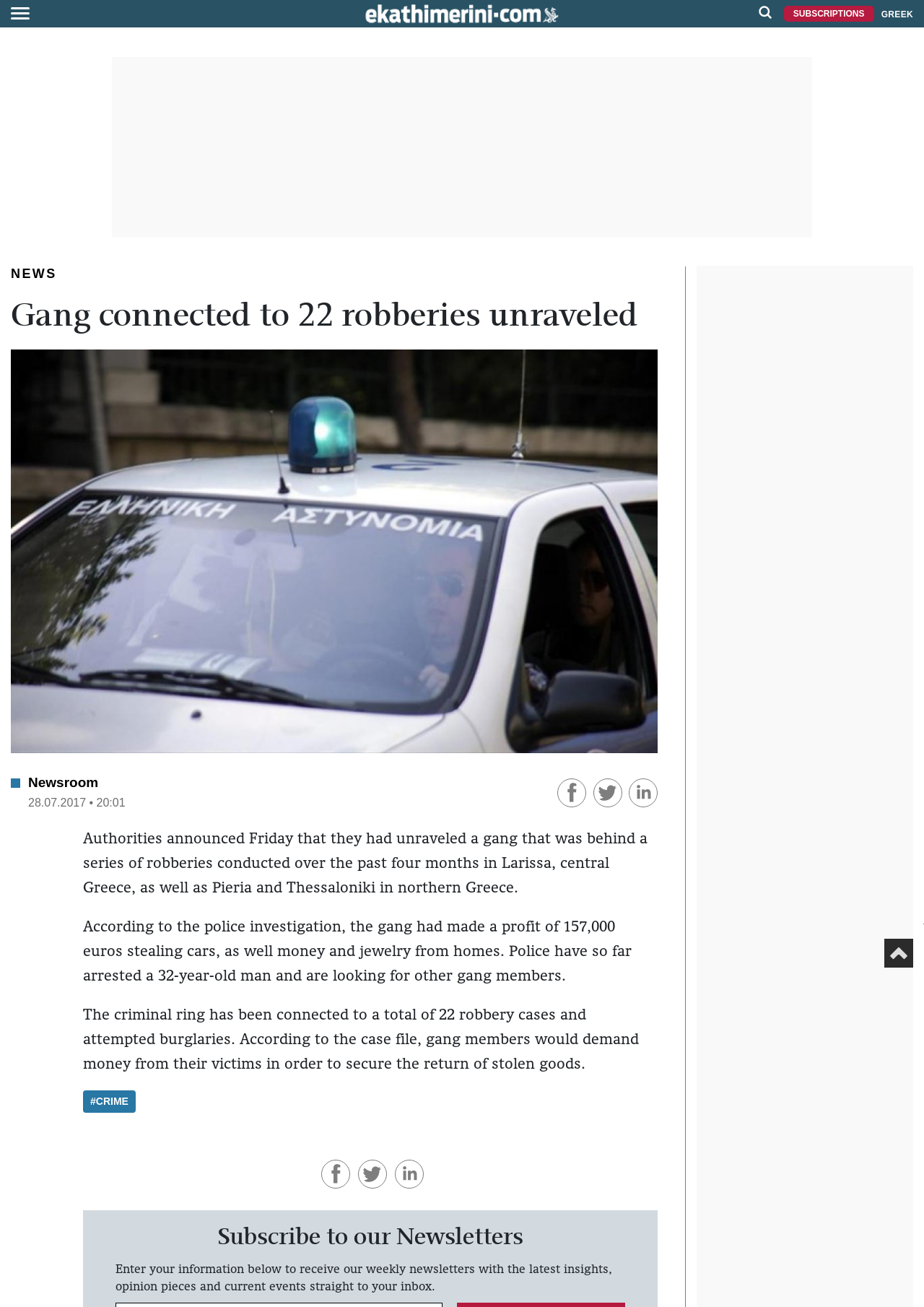What is the topic of the news article?
Please give a well-detailed answer to the question.

The topic of the news article is crime, as indicated by the link '#CRIME' at the bottom of the webpage. The article discusses a gang that was behind a series of robberies in Larissa, central Greece, and other areas.